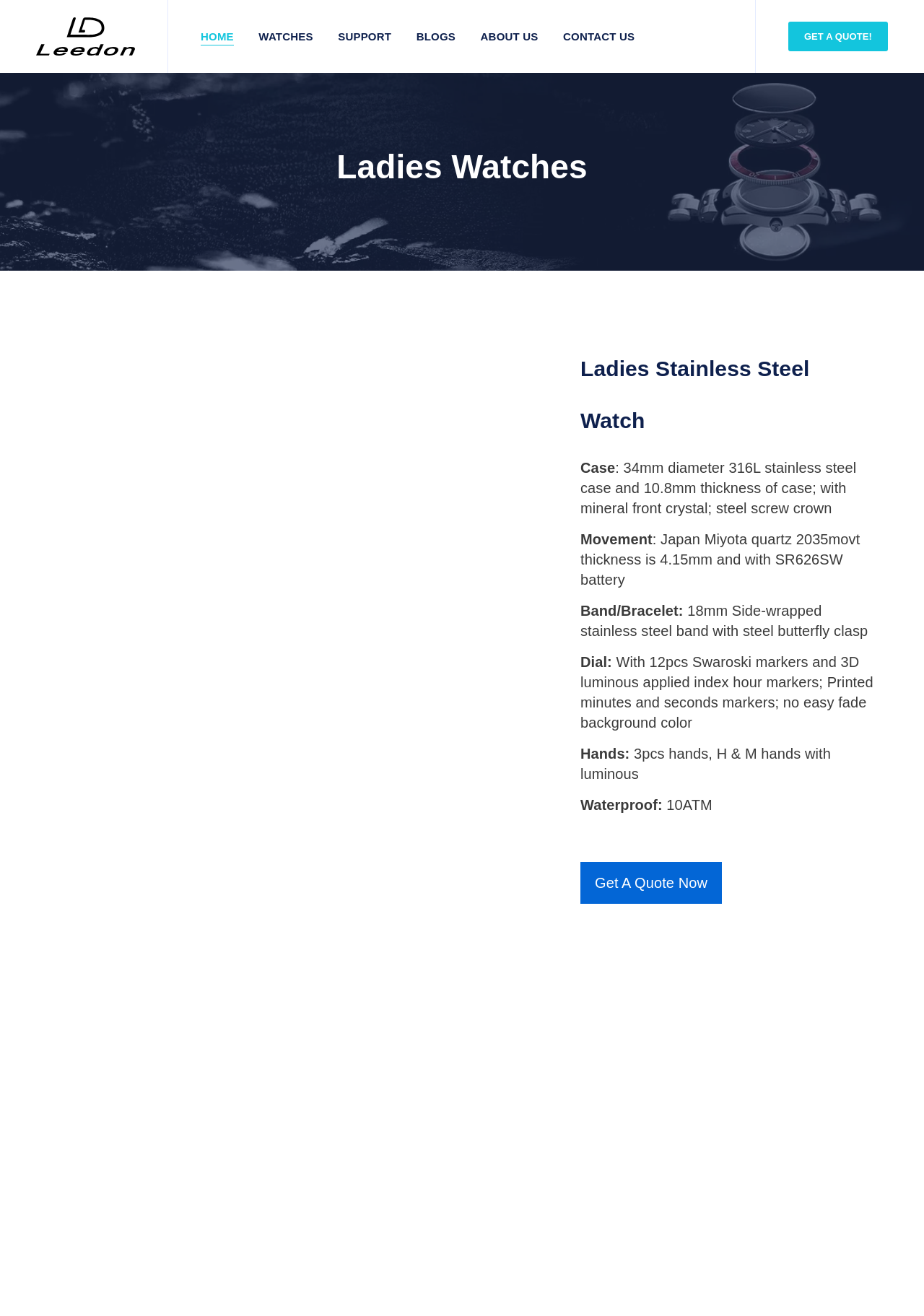Using the provided element description: "Get A Quote Now", determine the bounding box coordinates of the corresponding UI element in the screenshot.

[0.628, 0.655, 0.781, 0.687]